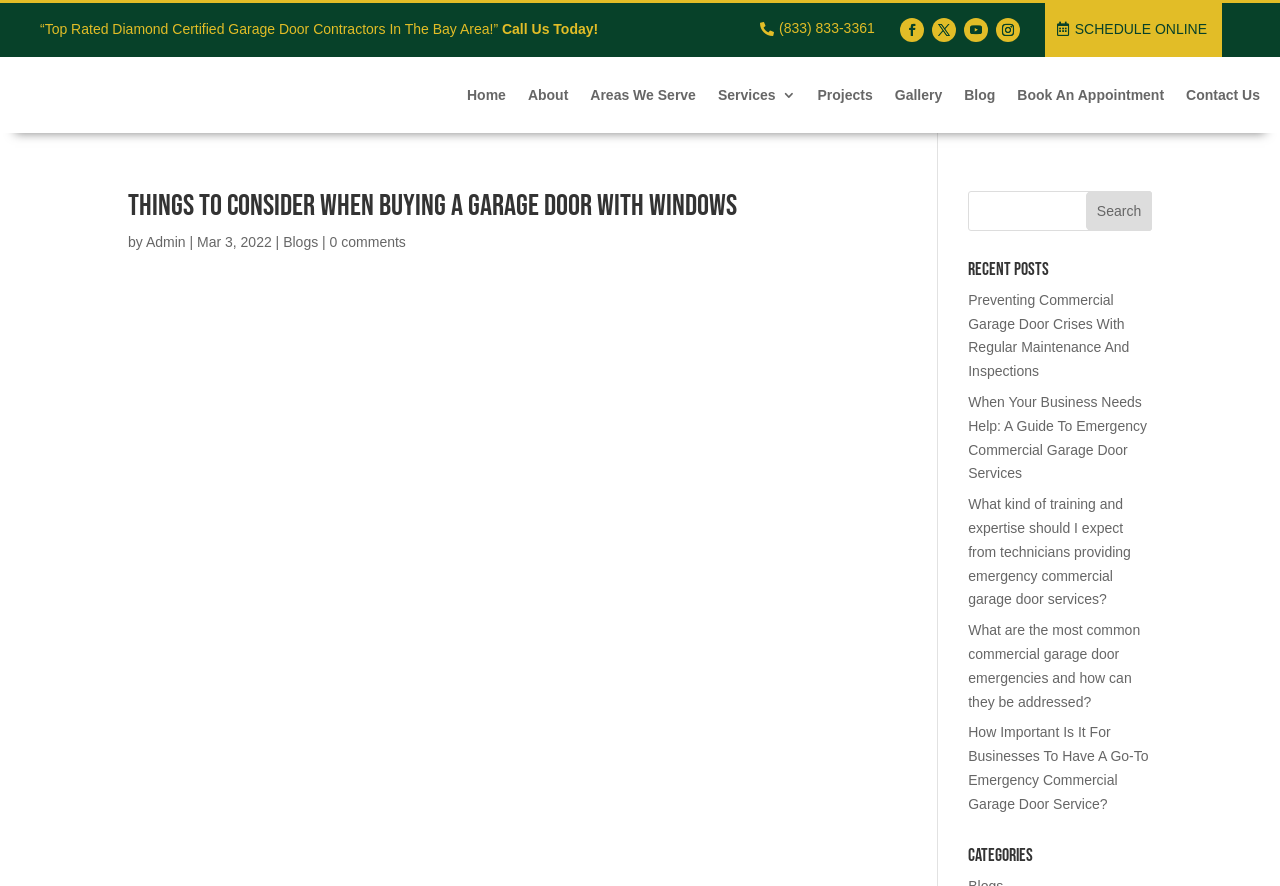Provide the bounding box coordinates for the area that should be clicked to complete the instruction: "Search for something".

None